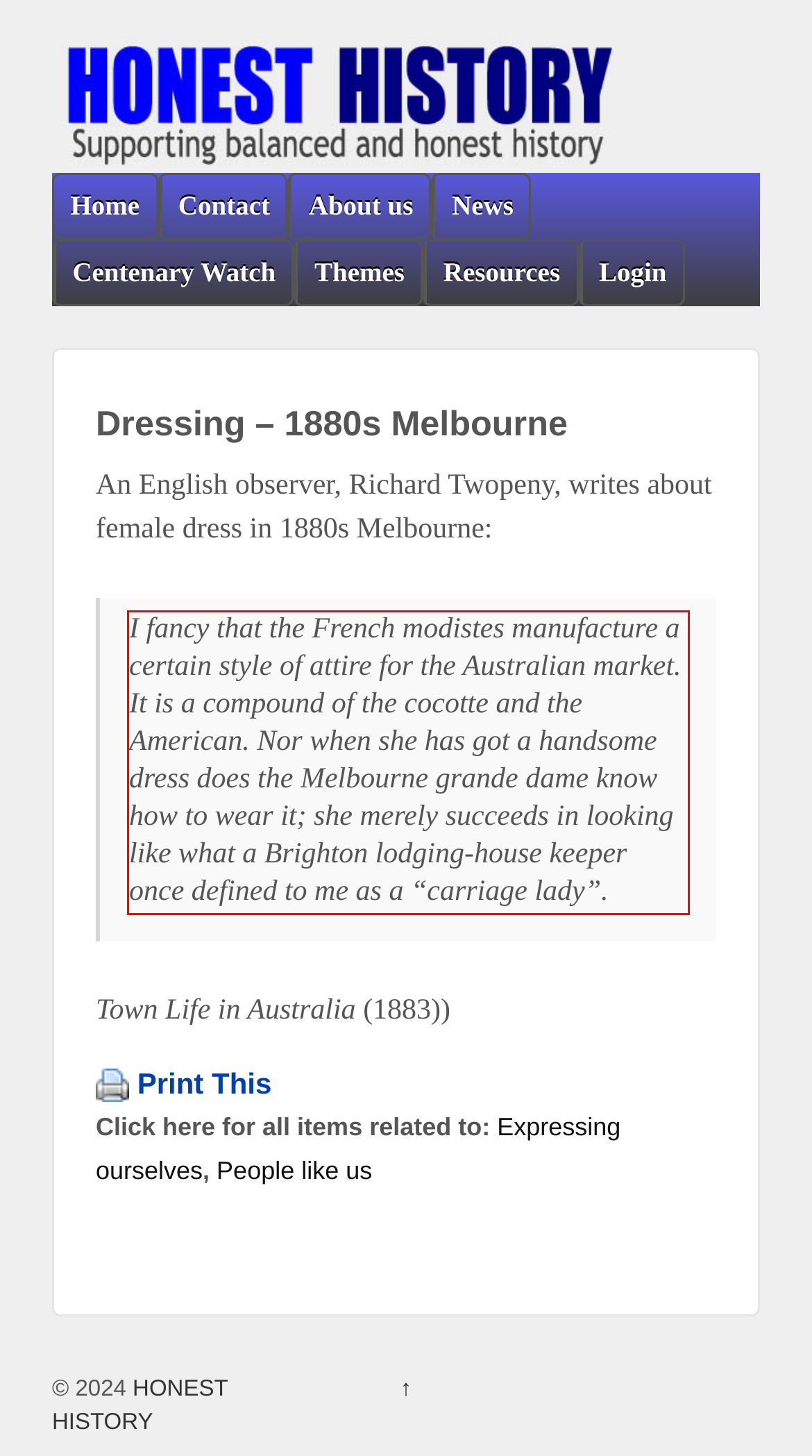You have a screenshot of a webpage with a red bounding box. Use OCR to generate the text contained within this red rectangle.

I fancy that the French modistes manufacture a certain style of attire for the Australian market. It is a compound of the cocotte and the American. Nor when she has got a handsome dress does the Melbourne grande dame know how to wear it; she merely succeeds in looking like what a Brighton lodging-house keeper once defined to me as a “carriage lady”.